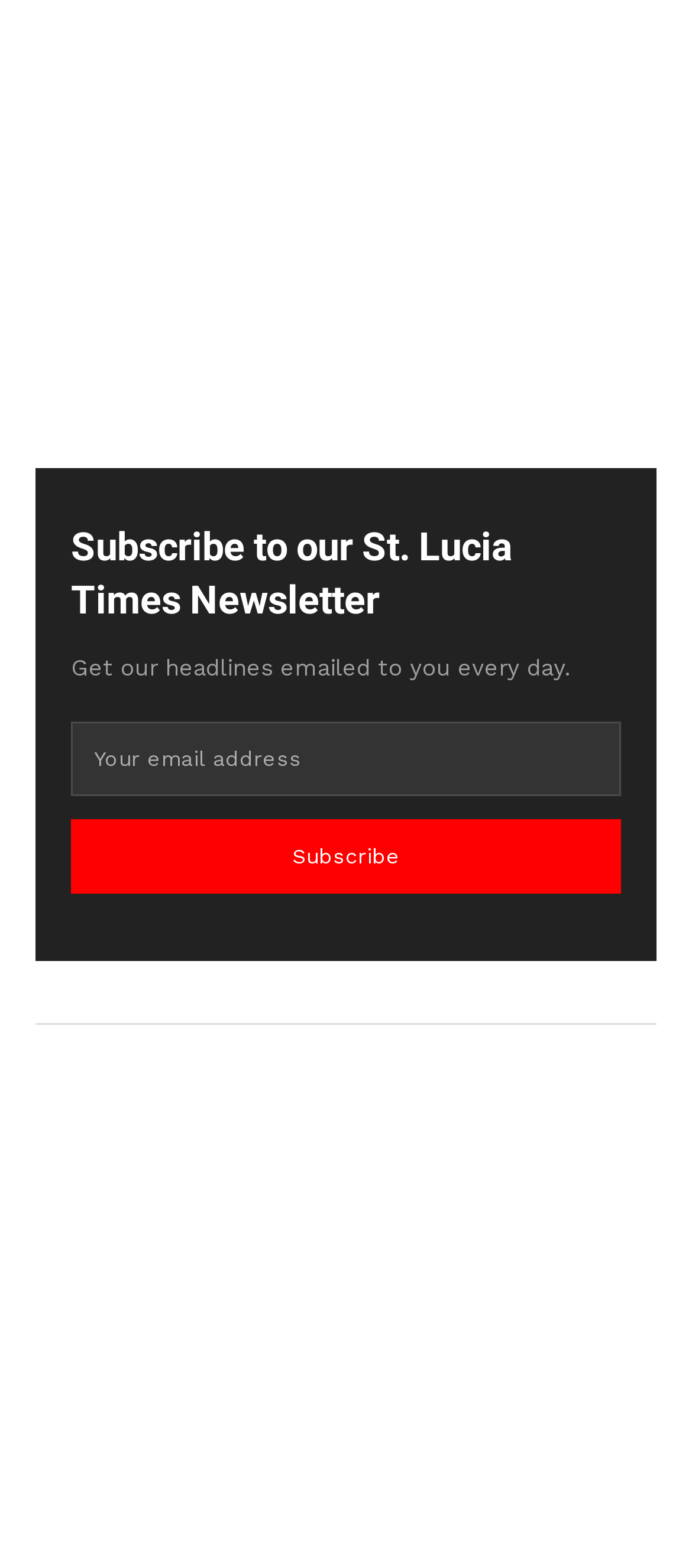Please determine the bounding box coordinates of the element's region to click in order to carry out the following instruction: "Subscribe to the newsletter". The coordinates should be four float numbers between 0 and 1, i.e., [left, top, right, bottom].

[0.09, 0.478, 0.91, 0.525]